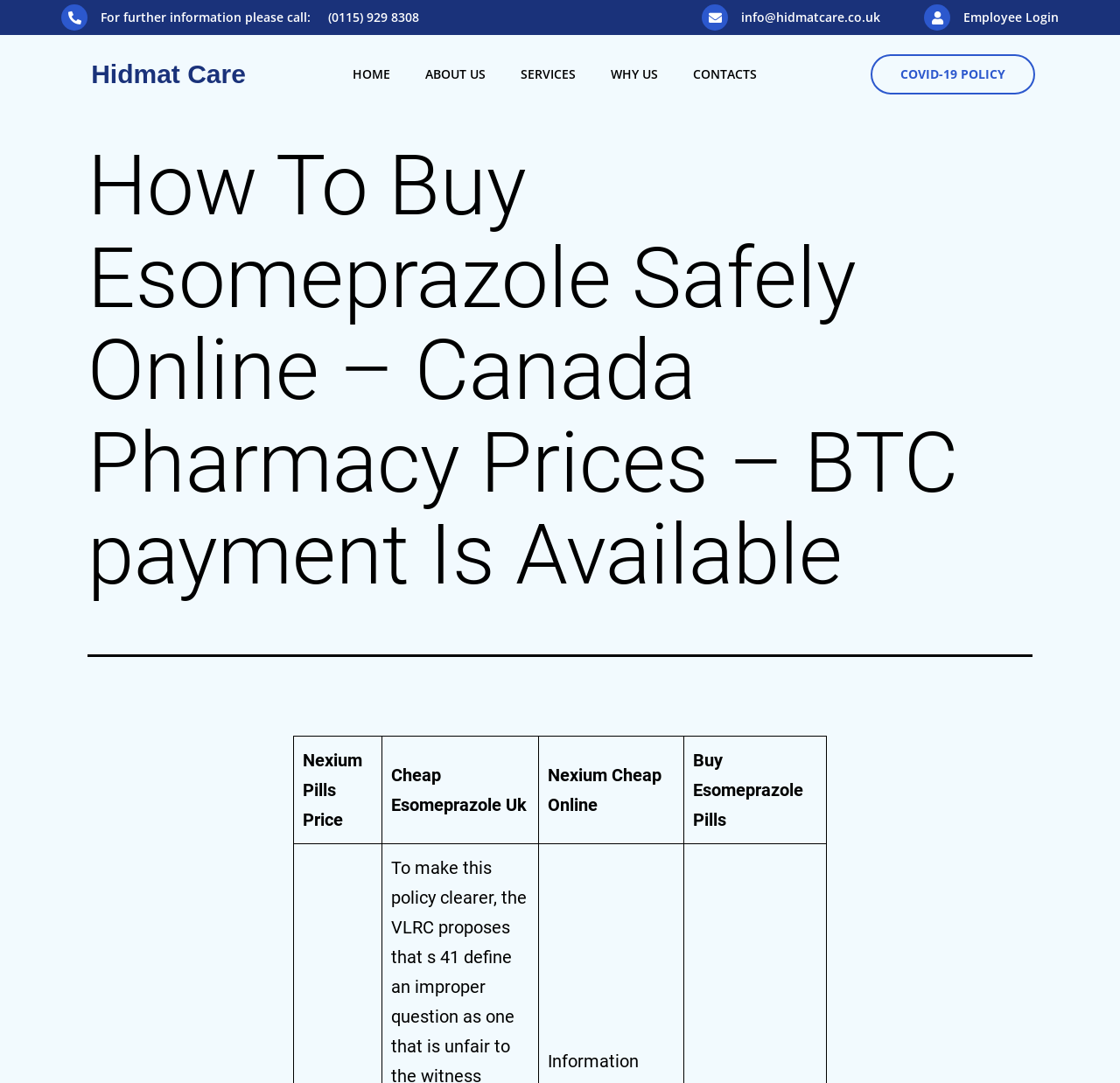Show the bounding box coordinates for the HTML element described as: "Search".

None